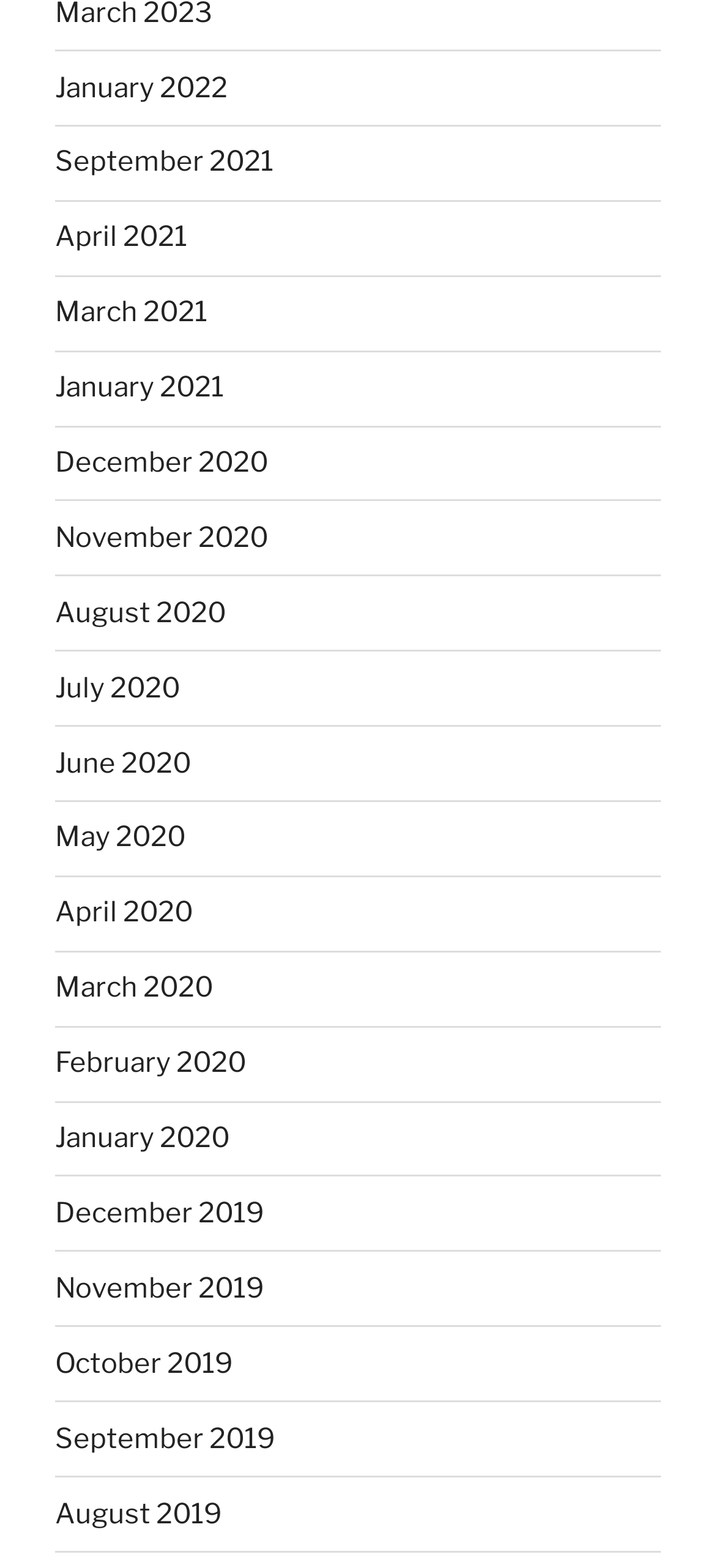Are there any links available for the month of May?
Based on the screenshot, provide a one-word or short-phrase response.

Yes